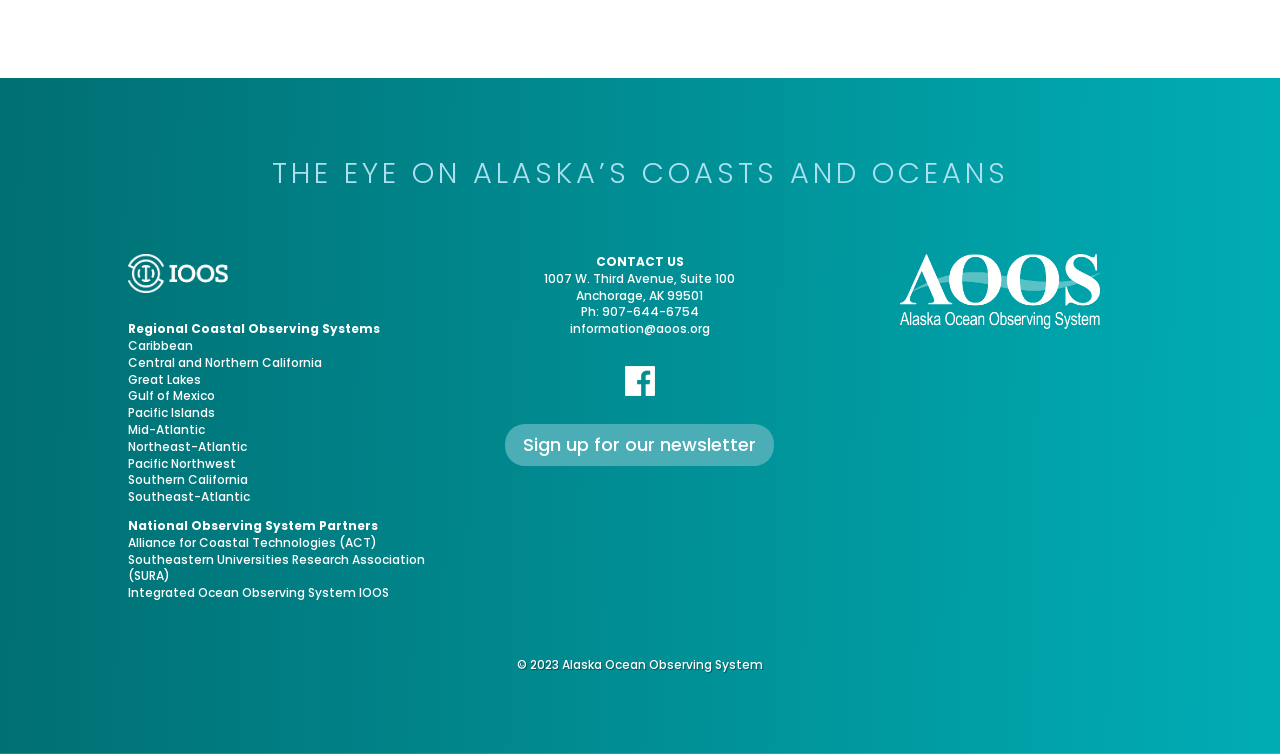Please locate the bounding box coordinates of the element that should be clicked to achieve the given instruction: "Click the link to information@aoos.org".

[0.445, 0.425, 0.555, 0.447]